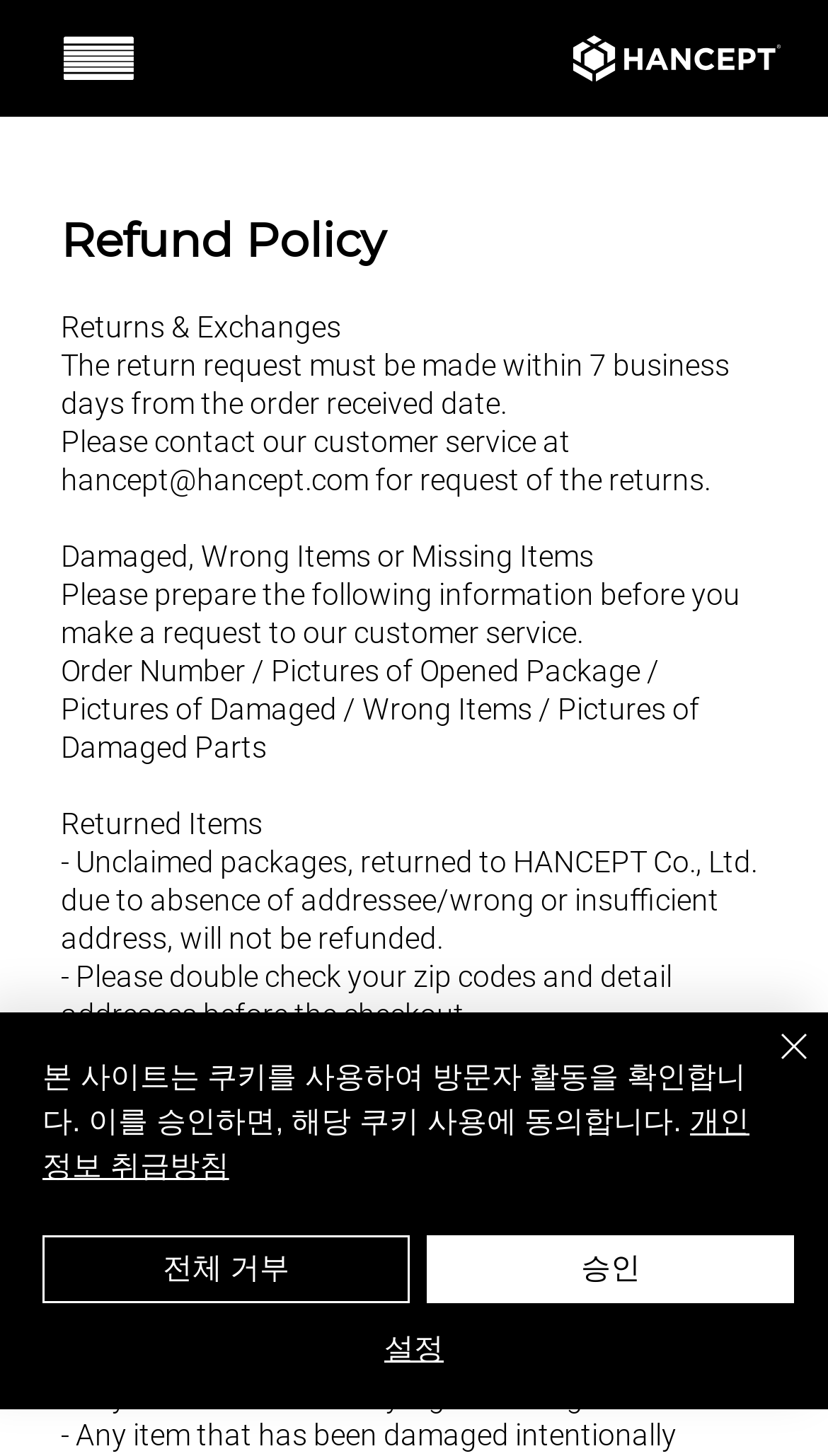Give the bounding box coordinates for the element described as: "전체 거부".

[0.051, 0.848, 0.495, 0.895]